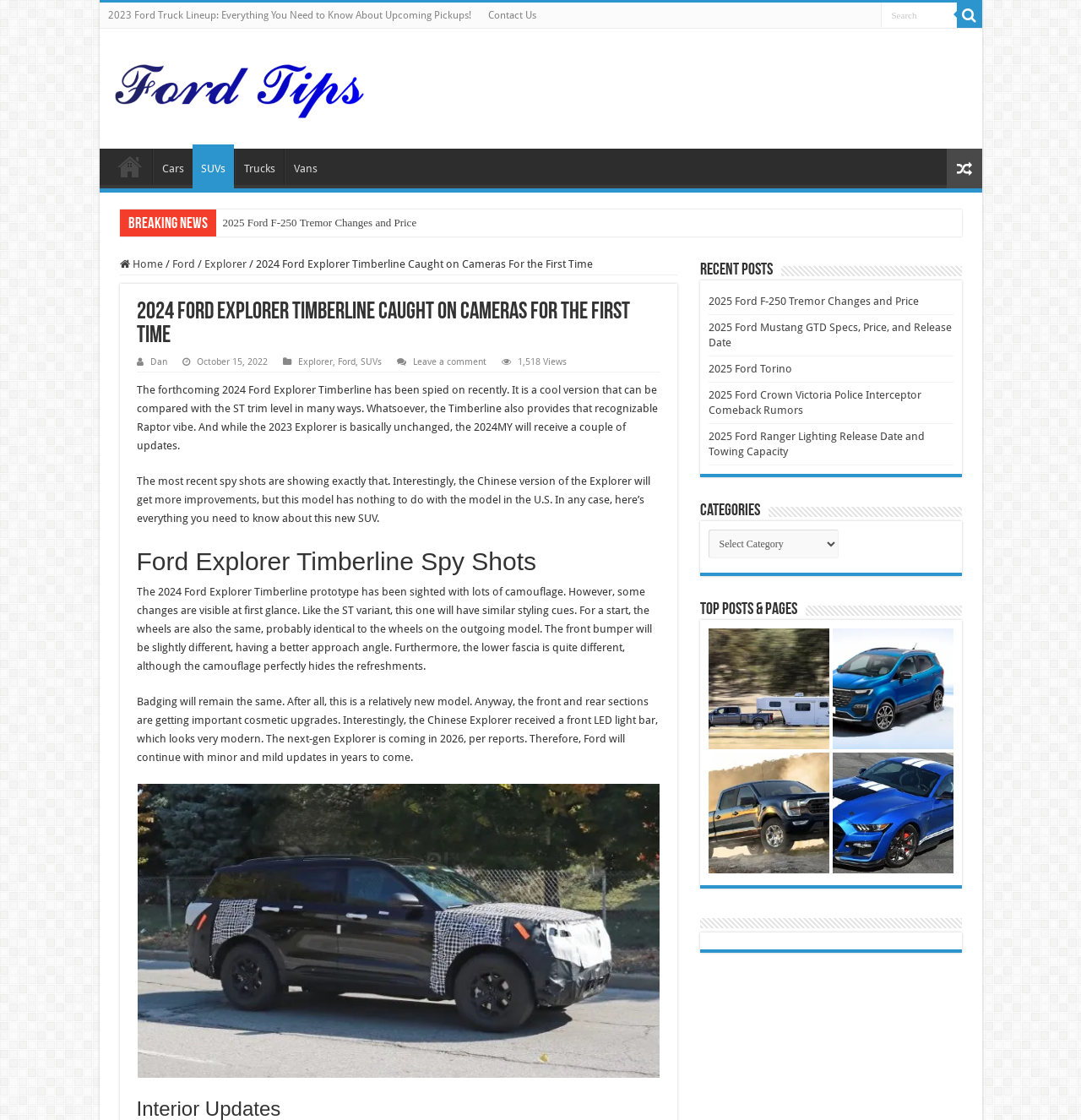Please provide a comprehensive response to the question based on the details in the image: What is the name of the SUV model discussed in the article?

The article discusses the 2024 Ford Explorer Timberline, which has been spied on recently, and provides information about its updates and features.